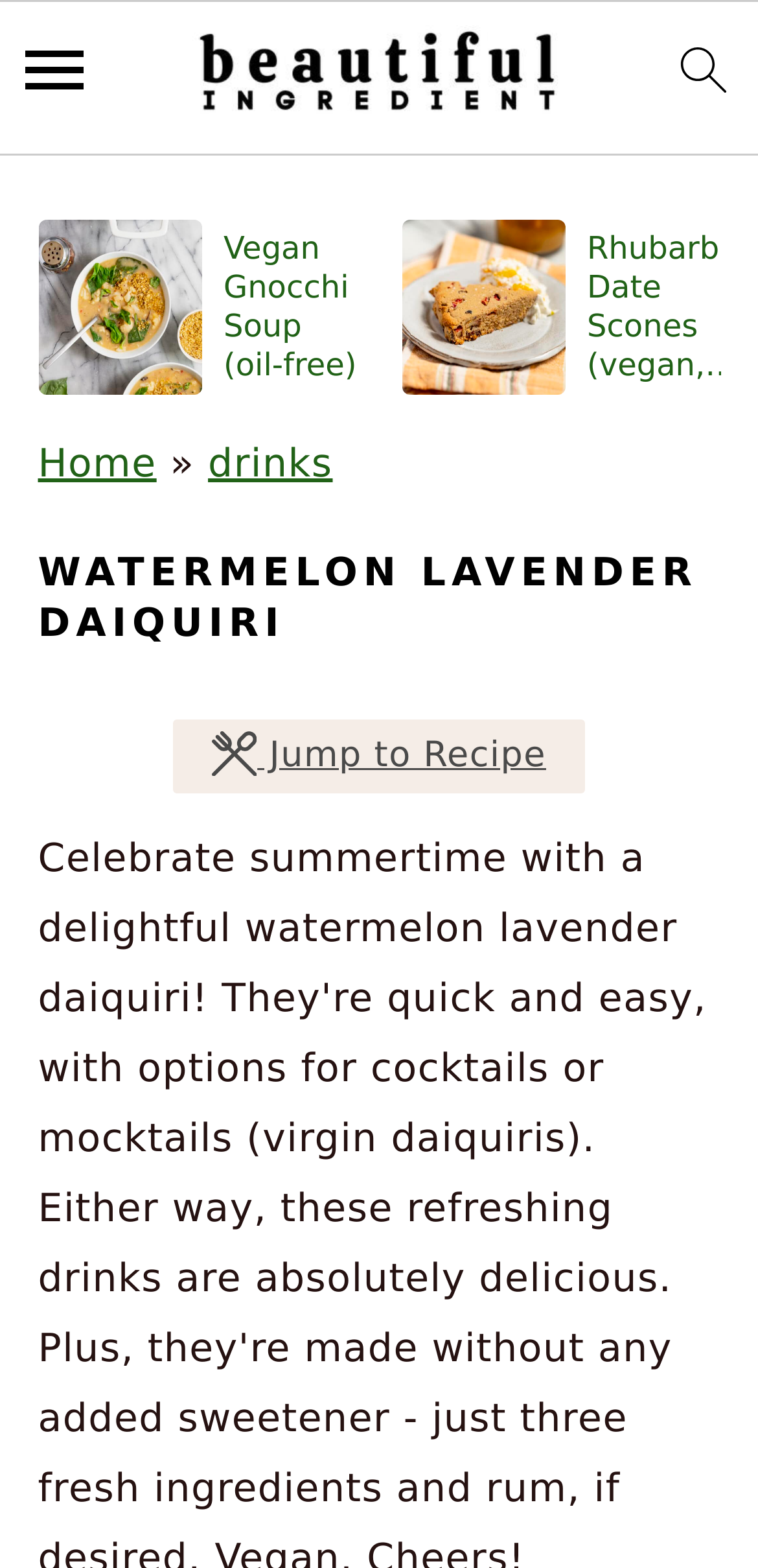Please identify the bounding box coordinates of the element's region that needs to be clicked to fulfill the following instruction: "go to homepage". The bounding box coordinates should consist of four float numbers between 0 and 1, i.e., [left, top, right, bottom].

[0.244, 0.001, 0.756, 0.101]